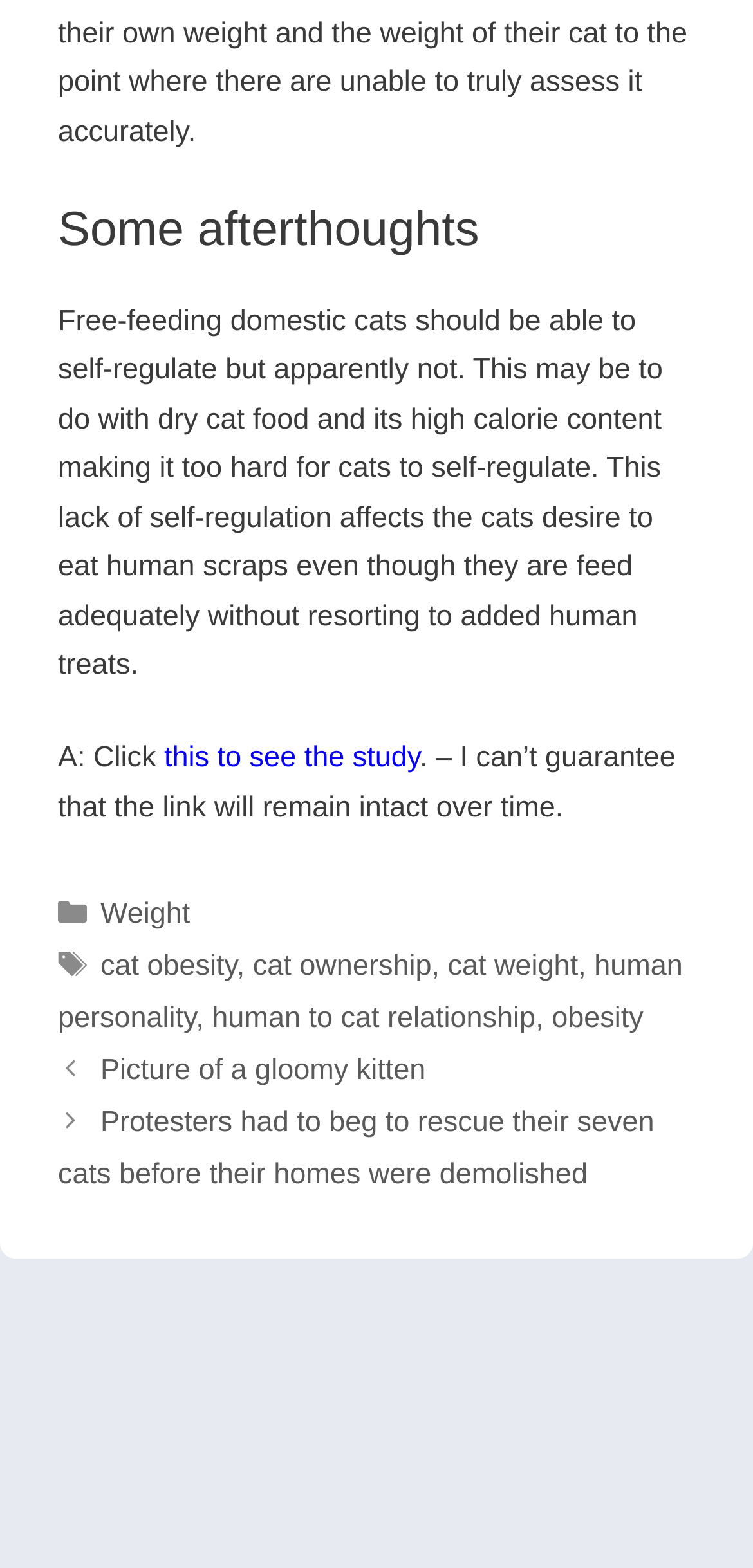Identify the bounding box coordinates of the section to be clicked to complete the task described by the following instruction: "Read about cat obesity". The coordinates should be four float numbers between 0 and 1, formatted as [left, top, right, bottom].

[0.133, 0.605, 0.314, 0.626]